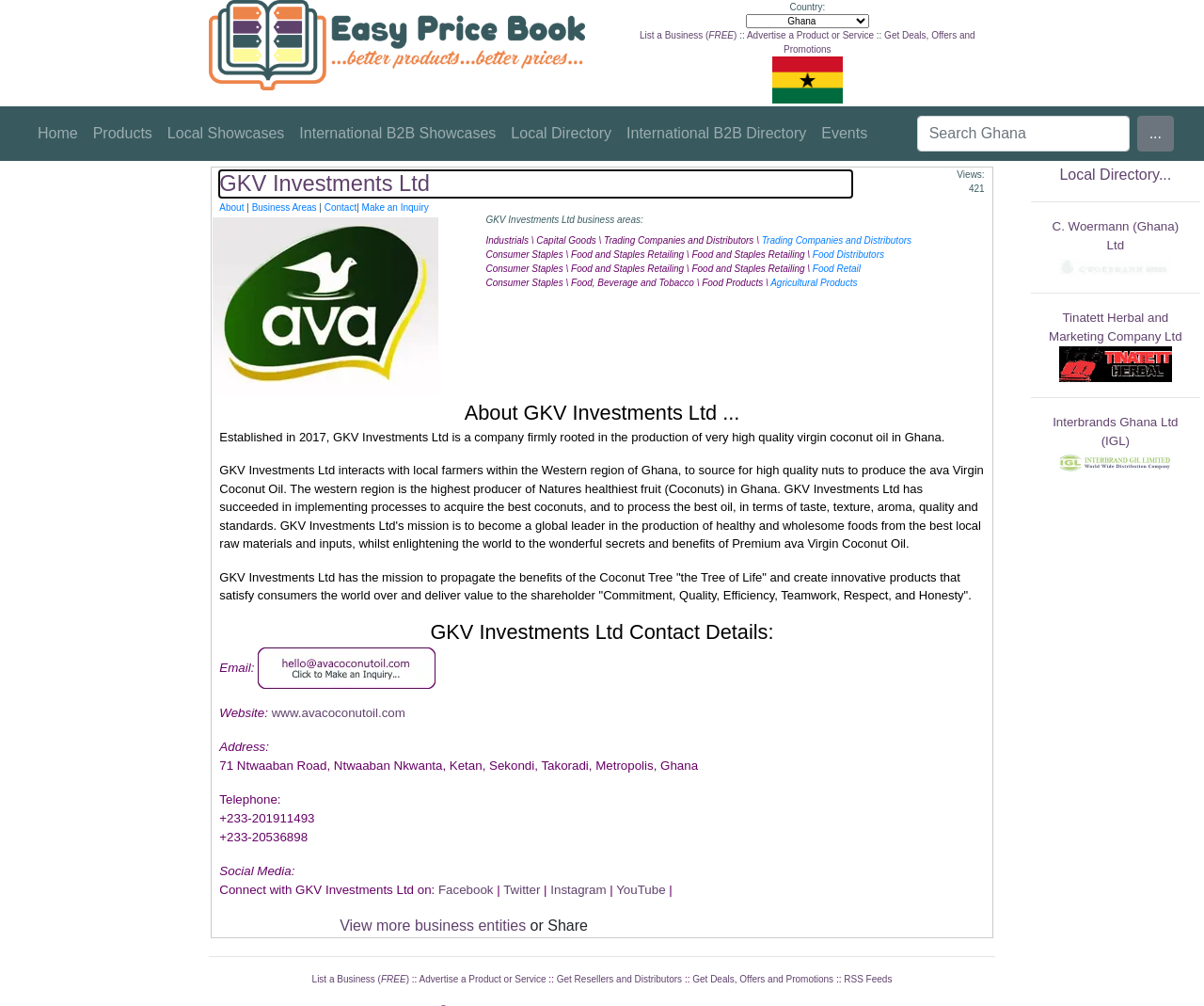What is the telephone number of GKV Investments Ltd?
Please use the image to deliver a detailed and complete answer.

The telephone number of GKV Investments Ltd can be found in the contact information section of the webpage, which lists two telephone numbers: +233-201911493 and +233-20536898.